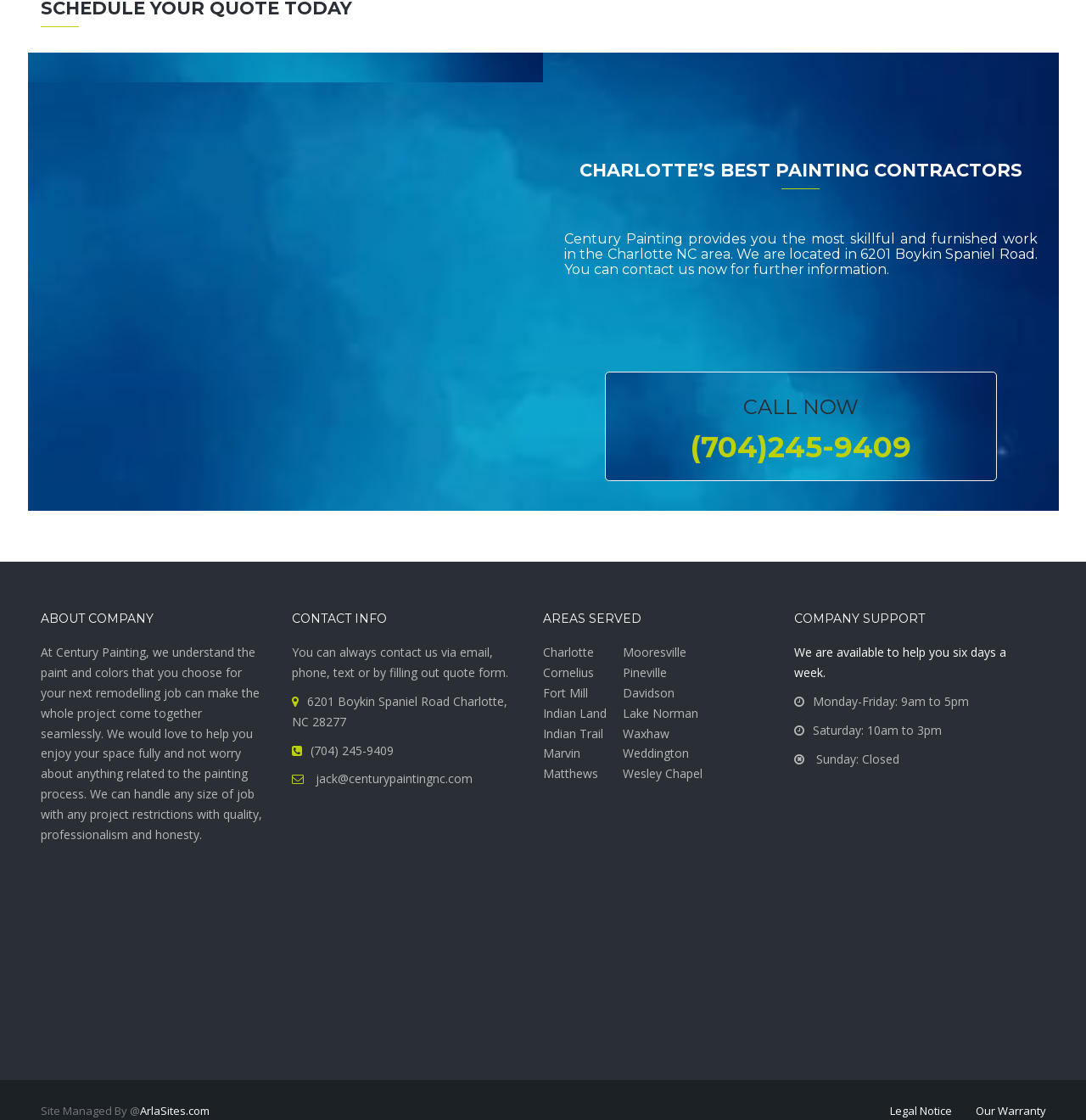Answer the question using only a single word or phrase: 
What are the company's business hours?

Monday-Friday: 9am to 5pm, Saturday: 10am to 3pm, Sunday: Closed